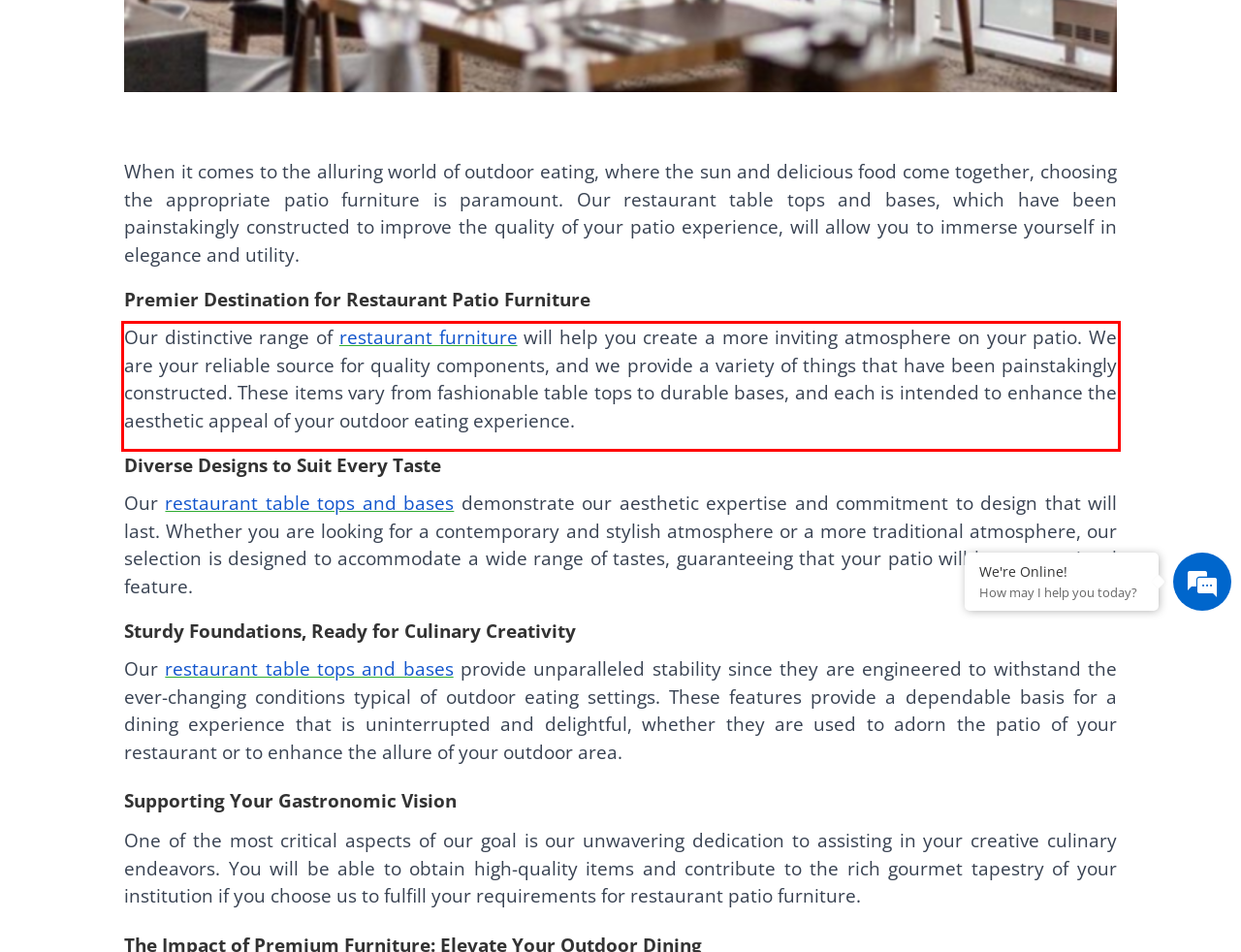There is a UI element on the webpage screenshot marked by a red bounding box. Extract and generate the text content from within this red box.

Our distinctive range of restaurant furniture will help you create a more inviting atmosphere on your patio. We are your reliable source for quality components, and we provide a variety of things that have been painstakingly constructed. These items vary from fashionable table tops to durable bases, and each is intended to enhance the aesthetic appeal of your outdoor eating experience.